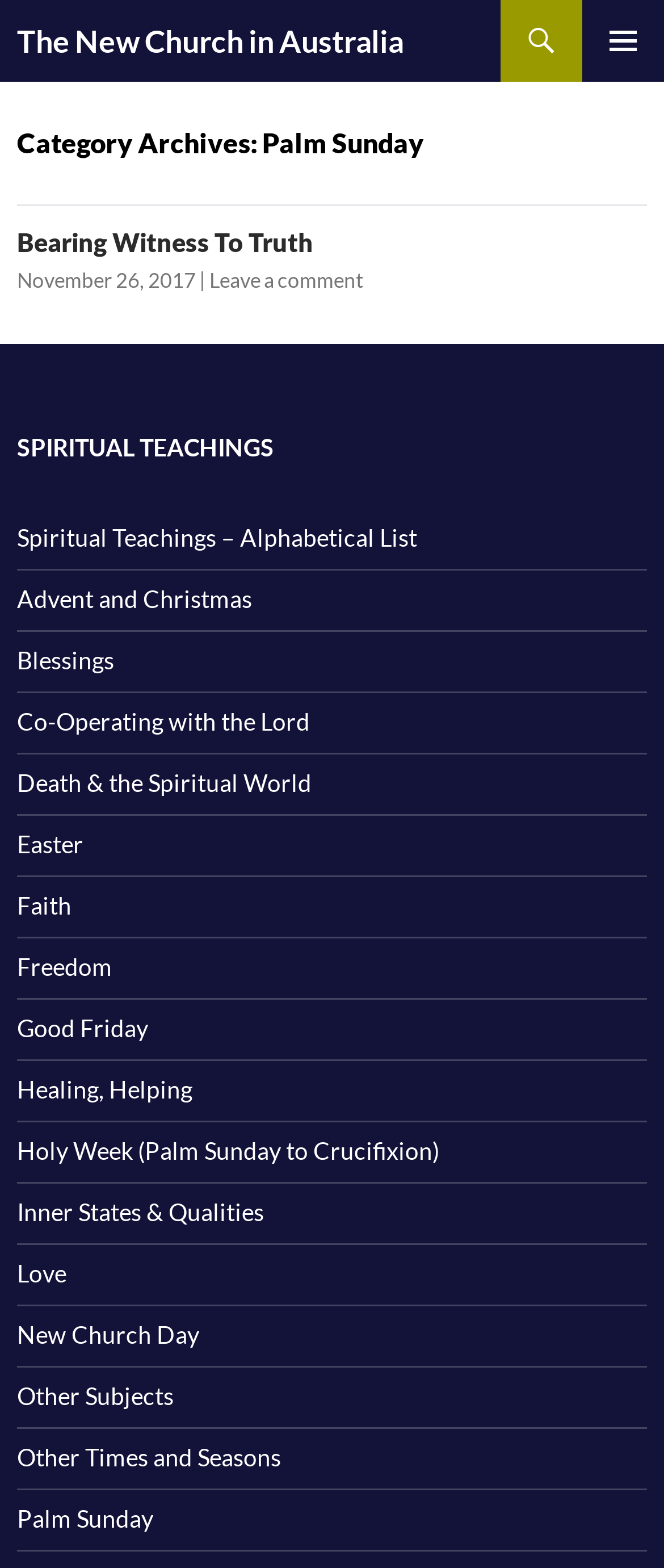Explain the features and main sections of the webpage comprehensively.

The webpage is about Palm Sunday and The New Church in Australia. At the top, there is a heading with the title "The New Church in Australia" and a link with the same text. Next to it, on the right side, there is a button labeled "PRIMARY MENU". Below the title, there is a link labeled "SKIP TO CONTENT".

The main content of the page is divided into sections. The first section has a heading "Category Archives: Palm Sunday". Below it, there is an article with a heading "Bearing Witness To Truth" and a link with the same text. The article also includes a link to the date "November 26, 2017" and a link to "Leave a comment".

Further down, there is a section with a heading "SPIRITUAL TEACHINGS". This section contains a list of links to various spiritual topics, including "Spiritual Teachings – Alphabetical List", "Advent and Christmas", "Blessings", and many others. The links are arranged in a vertical list, with each link below the previous one. The topics are related to Christianity and spirituality, and include themes such as faith, love, and healing. The last link in the list is "Palm Sunday", which suggests that the webpage is focused on this specific topic.